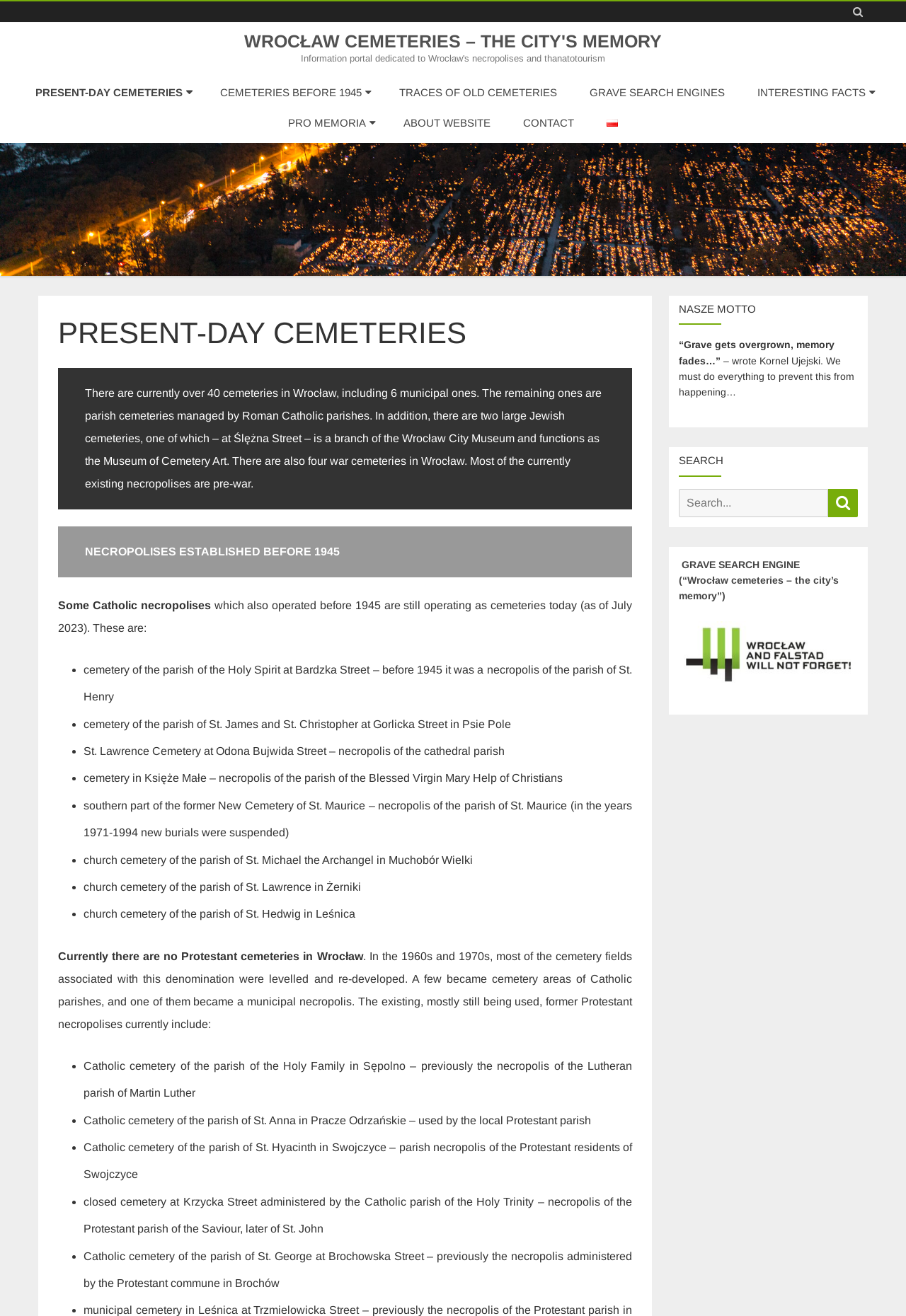How many war cemeteries are there in Wrocław?
Based on the image, answer the question with as much detail as possible.

The text mentions that 'There are also four war cemeteries in Wrocław.'